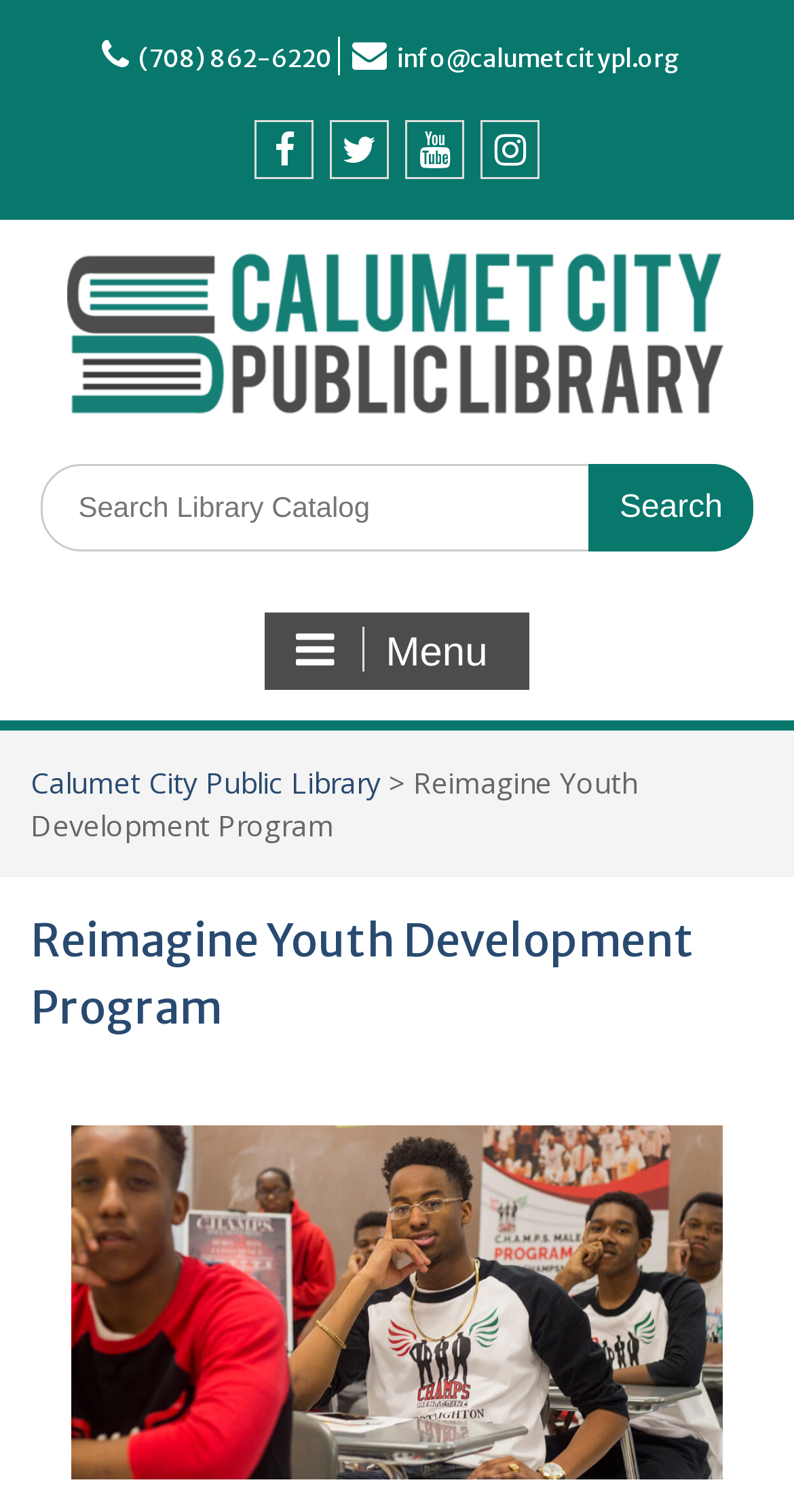What is the phone number of the library?
Based on the image content, provide your answer in one word or a short phrase.

(708) 862-6220